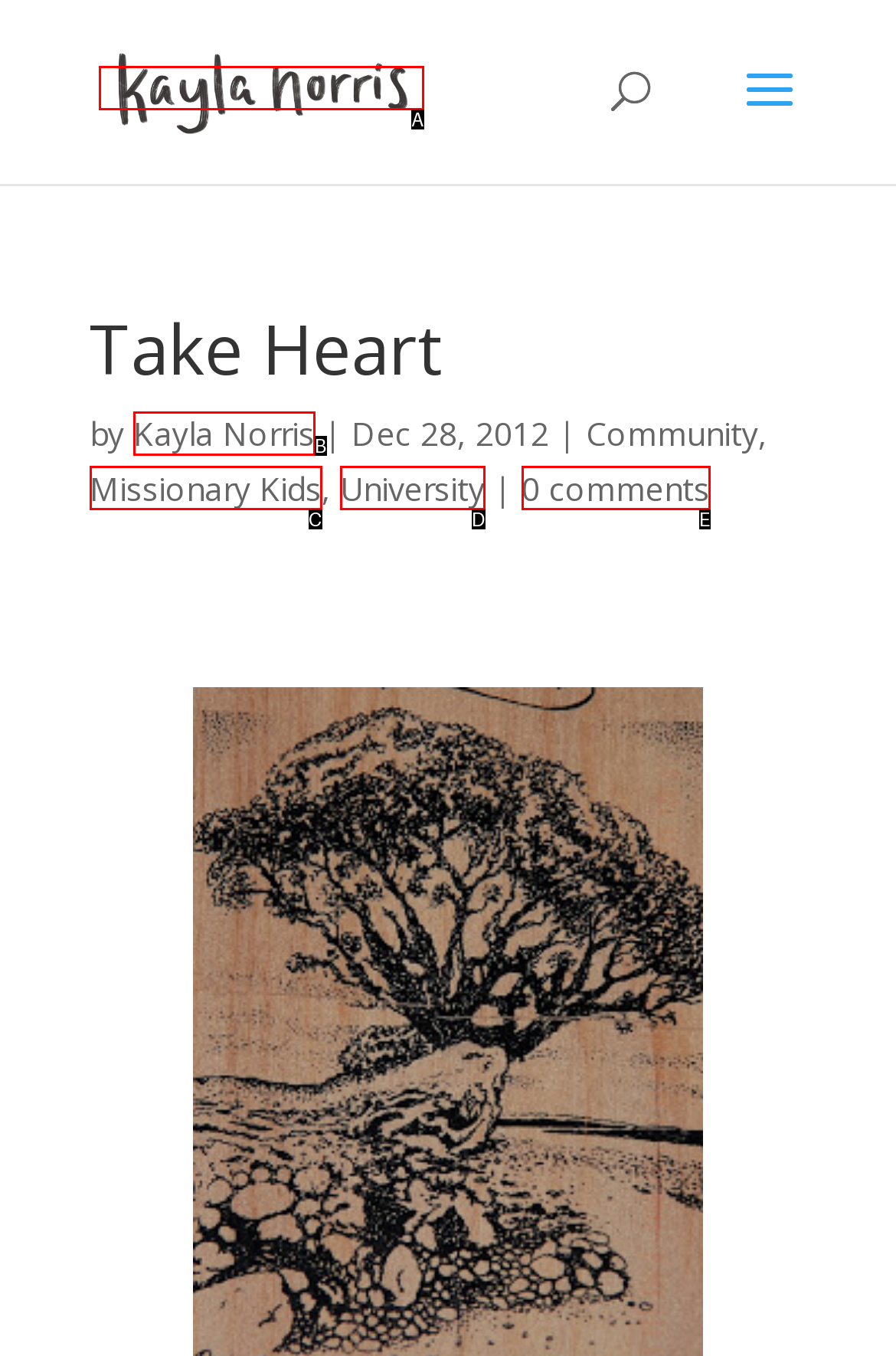Choose the option that best matches the element: alt="Kayla Norris"
Respond with the letter of the correct option.

A